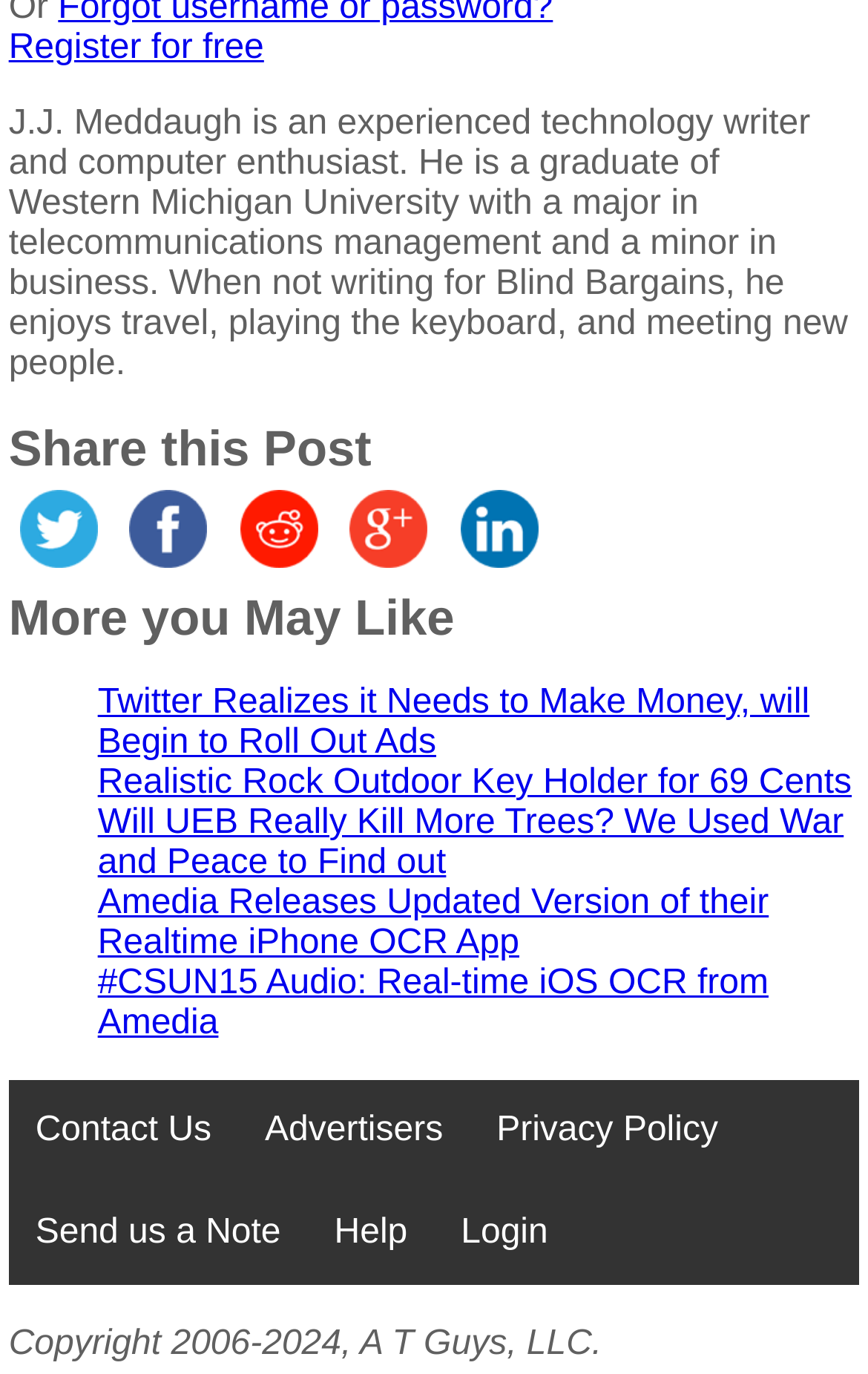How many links are available in the footer?
Please provide a detailed and thorough answer to the question.

There are six links available in the footer, which are Contact Us, Advertisers, Privacy Policy, Send us a Note, Help, and Login. These links are located at the bottom of the webpage.